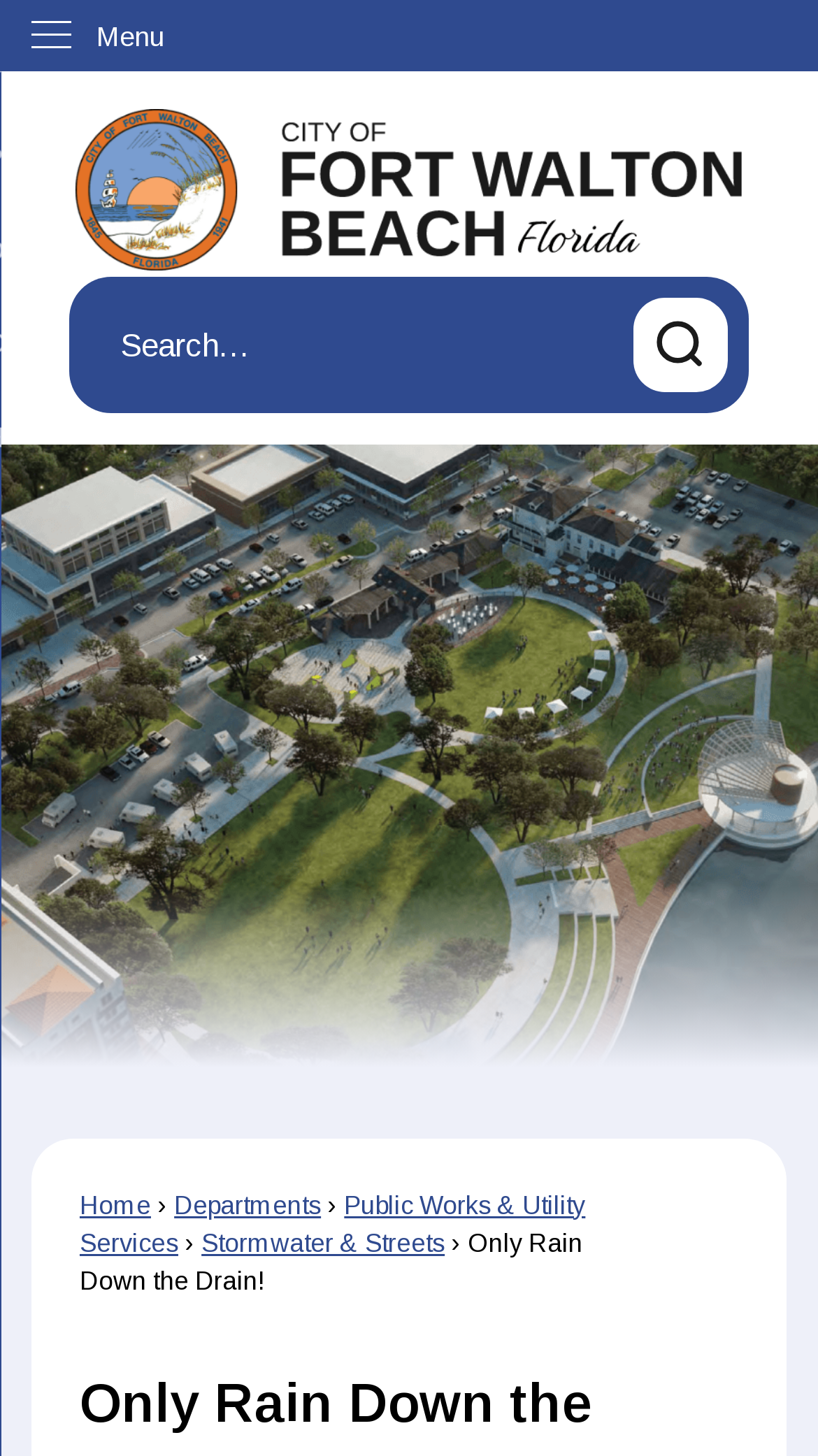Extract the main heading from the webpage content.

Only Rain Down the Drain!